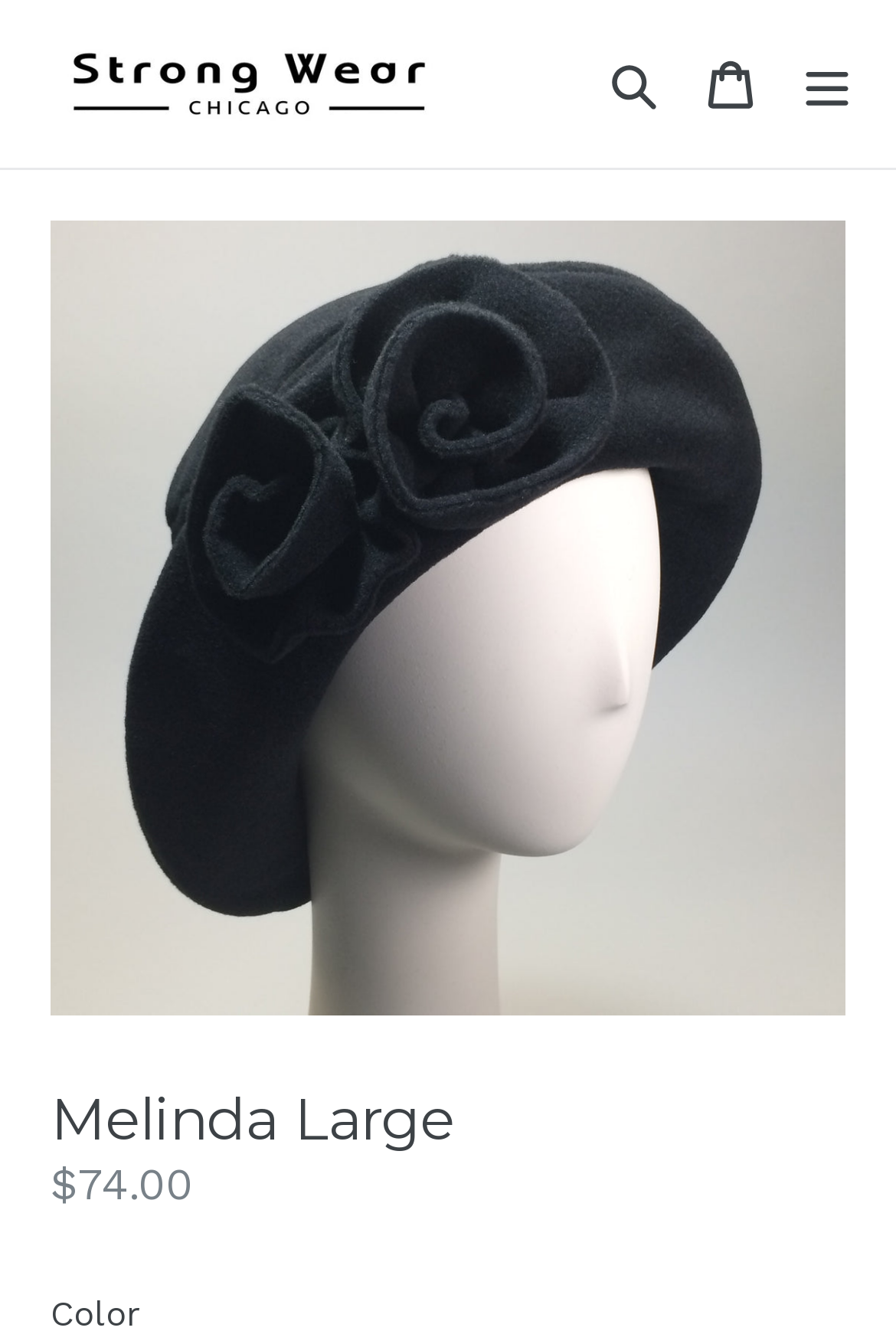What is the purpose of the button with the text 'Search'?
Based on the visual content, answer with a single word or a brief phrase.

To open SearchDrawer